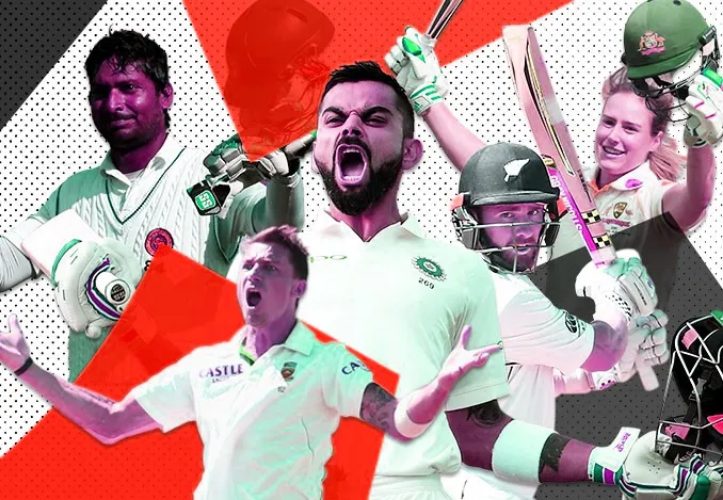Offer a detailed narrative of the scene shown in the image.

The vibrant image showcases a dynamic collage of some of the greatest cricketers in the world, featuring a mix of iconic players from different eras. Central to the composition is a powerful depiction of a player passionately celebrating a moment on the field. Surrounding this figure are other prominent cricketers, each representing their unique styles and contributions to the sport. 

Commentary on their achievements conveys the global reach and popularity of cricket, highlighting how these athletes have become legends in the eyes of fans. The colorful background, with striking reds and graphical elements, enhances the energetic vibe, symbolizing the excitement and intensity that cricket brings to its audiences. This image encapsulates the spirit of the game and honors the legacy of men's cricket as featured in the context of the article "13 best cricket players of all time worldwide."